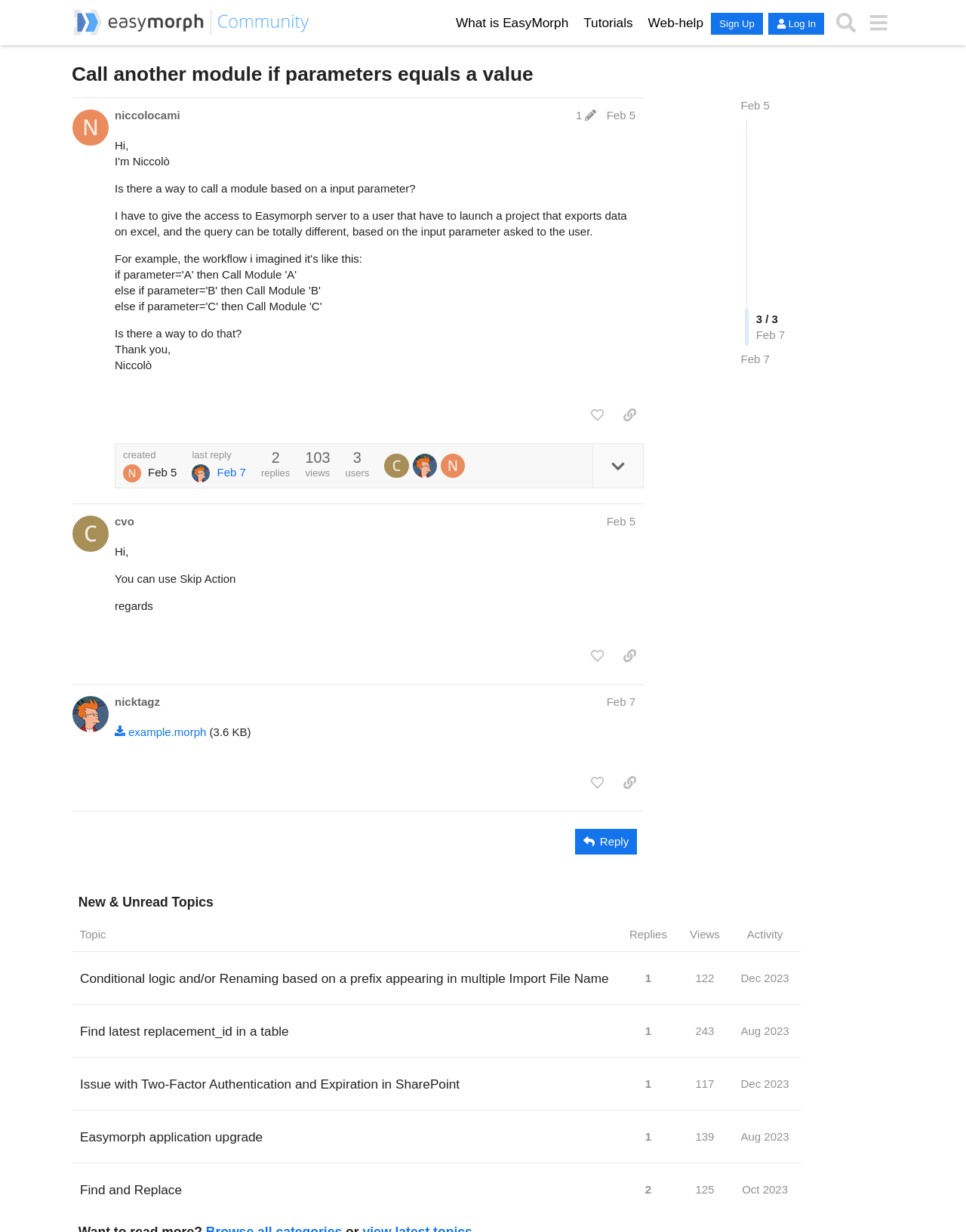Using the image as a reference, answer the following question in as much detail as possible:
What is the date of the last reply?

The date of the last reply can be found in the region labeled as 'post #3', where it is written as 'Feb 7, 2024 1:59 pm'.